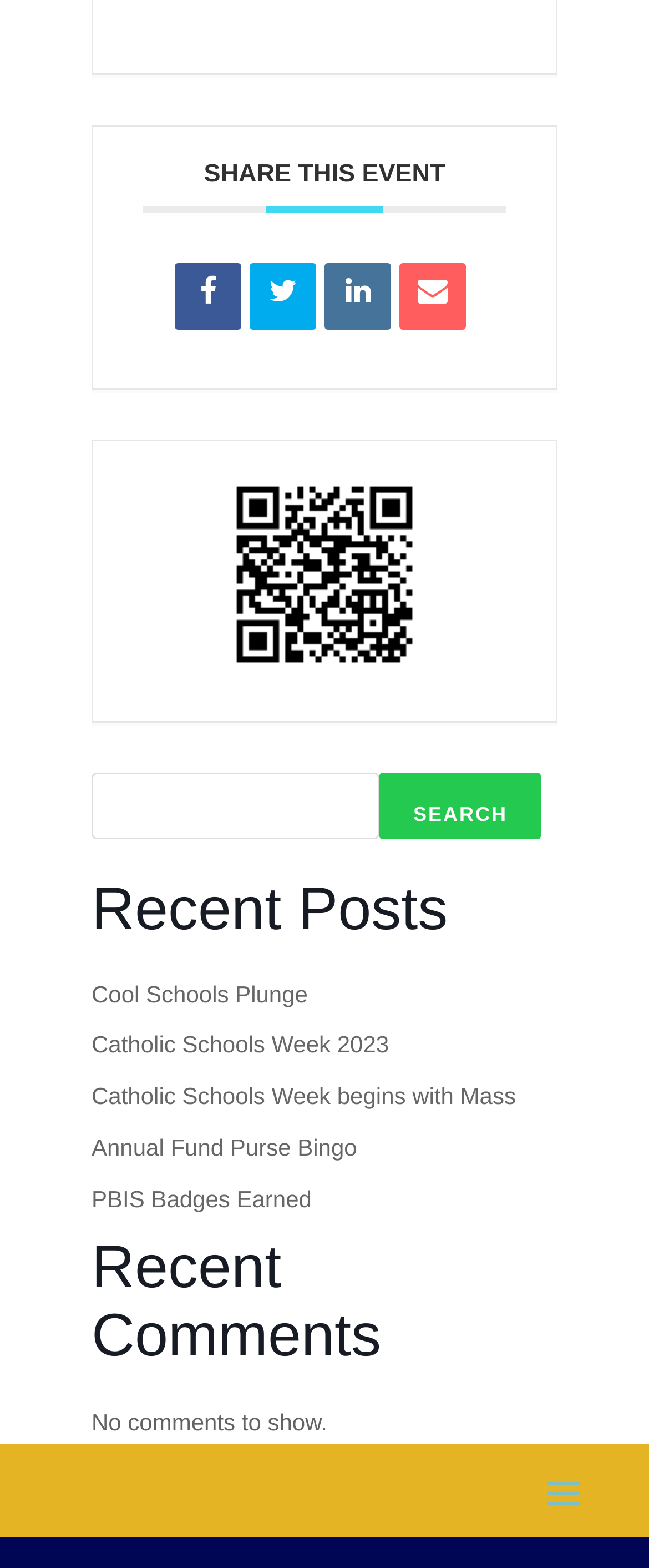Using the element description Annual Fund Purse Bingo, predict the bounding box coordinates for the UI element. Provide the coordinates in (top-left x, top-left y, bottom-right x, bottom-right y) format with values ranging from 0 to 1.

[0.141, 0.723, 0.55, 0.74]